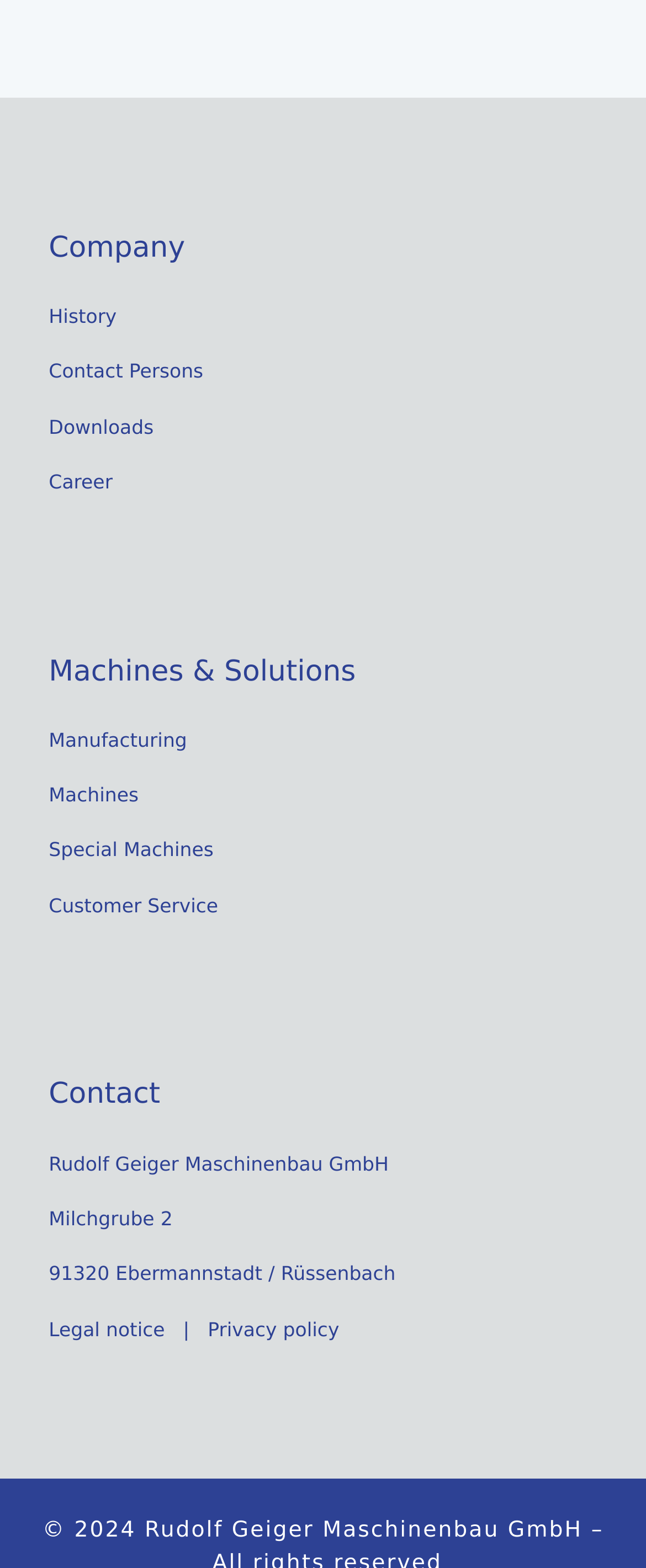Using the provided element description: "Contact Persons", determine the bounding box coordinates of the corresponding UI element in the screenshot.

[0.075, 0.229, 0.315, 0.244]